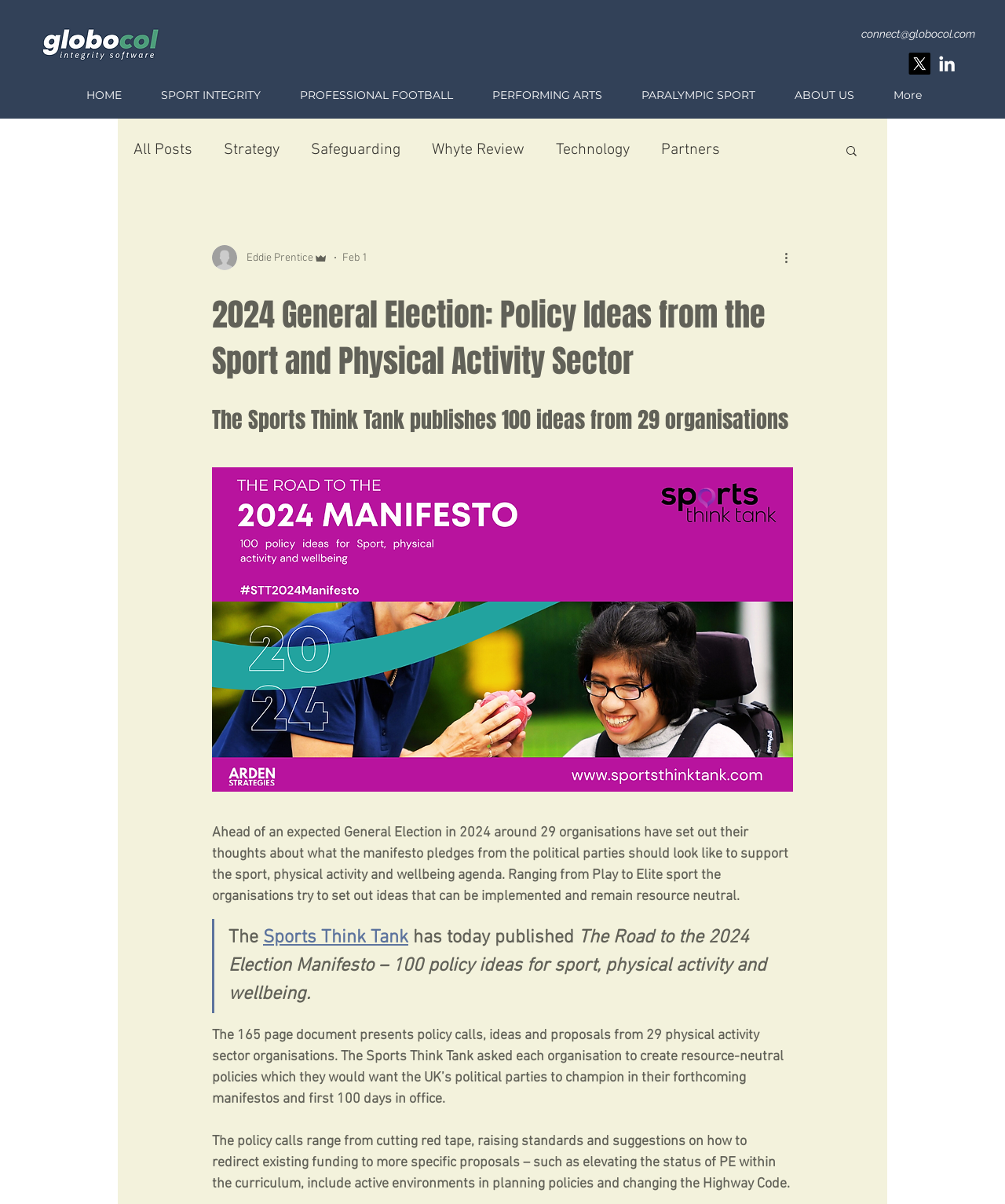What is the purpose of the 'More' button?
Based on the screenshot, provide a one-word or short-phrase response.

To show more options